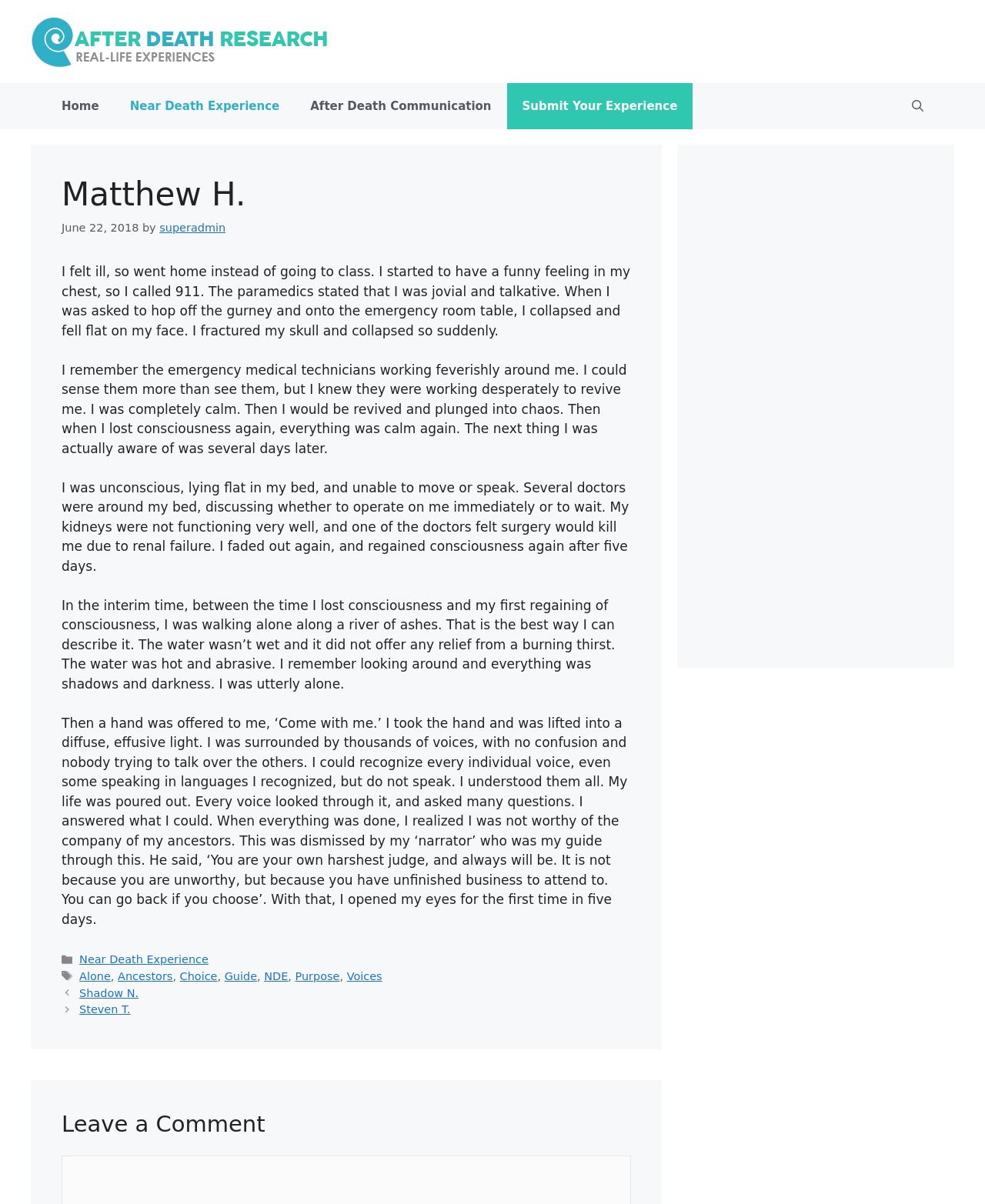Determine the bounding box coordinates of the clickable region to execute the instruction: "Click the 'Submit Your Experience' link". The coordinates should be four float numbers between 0 and 1, denoted as [left, top, right, bottom].

[0.515, 0.069, 0.703, 0.107]